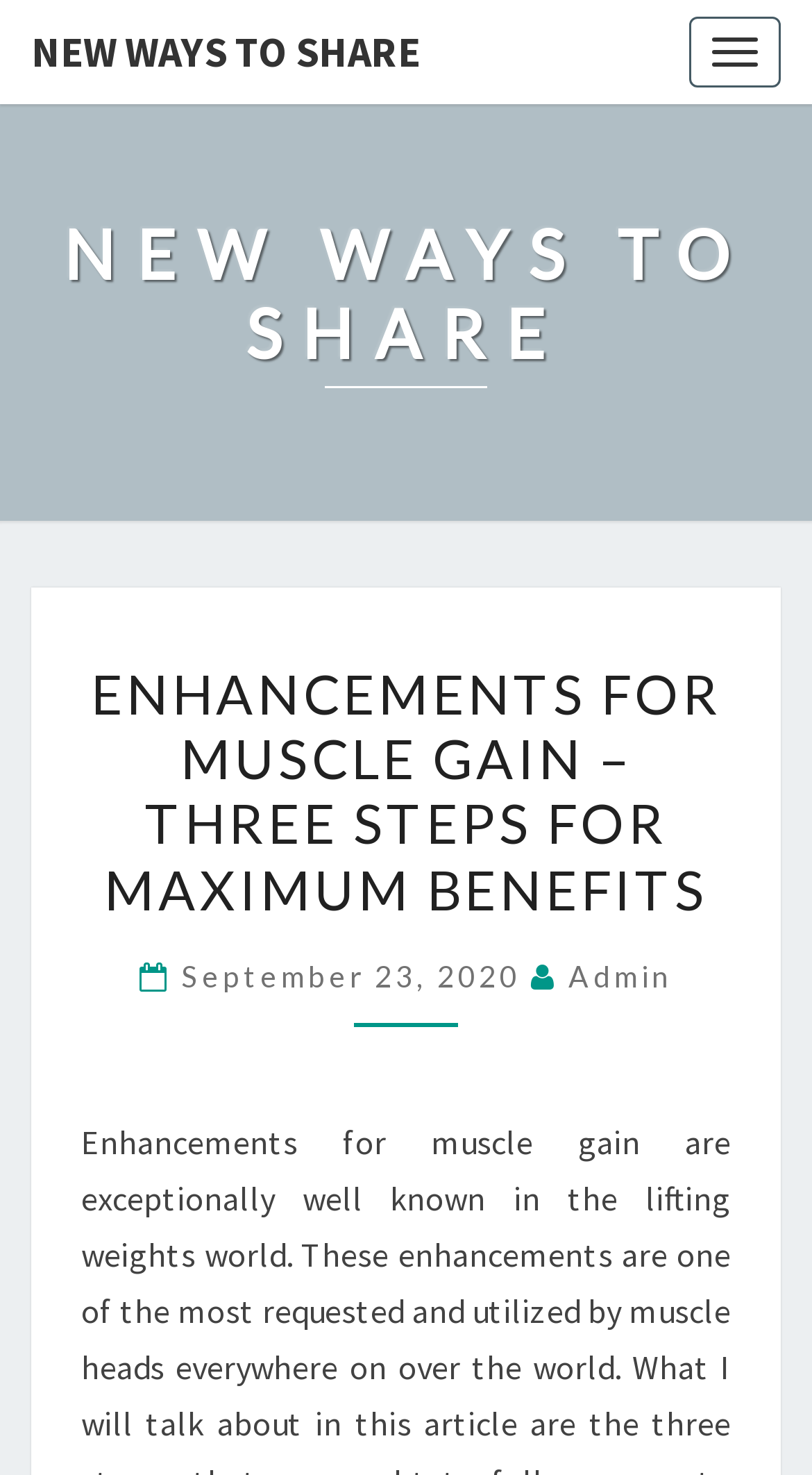Is there a navigation button on the top right corner?
Look at the image and answer the question with a single word or phrase.

Yes